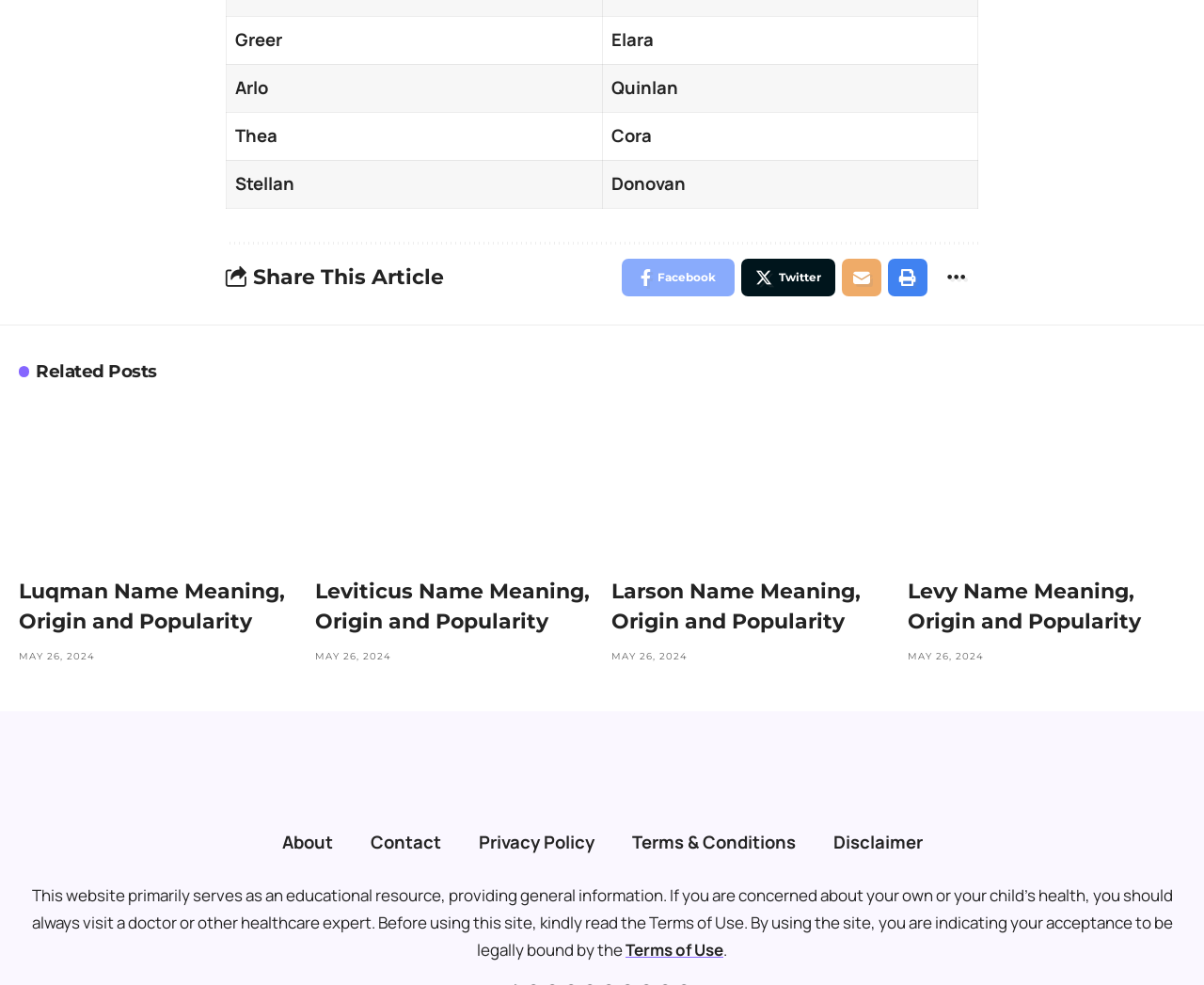Identify the bounding box coordinates of the area that should be clicked in order to complete the given instruction: "Check the Related Posts". The bounding box coordinates should be four float numbers between 0 and 1, i.e., [left, top, right, bottom].

[0.03, 0.365, 0.13, 0.387]